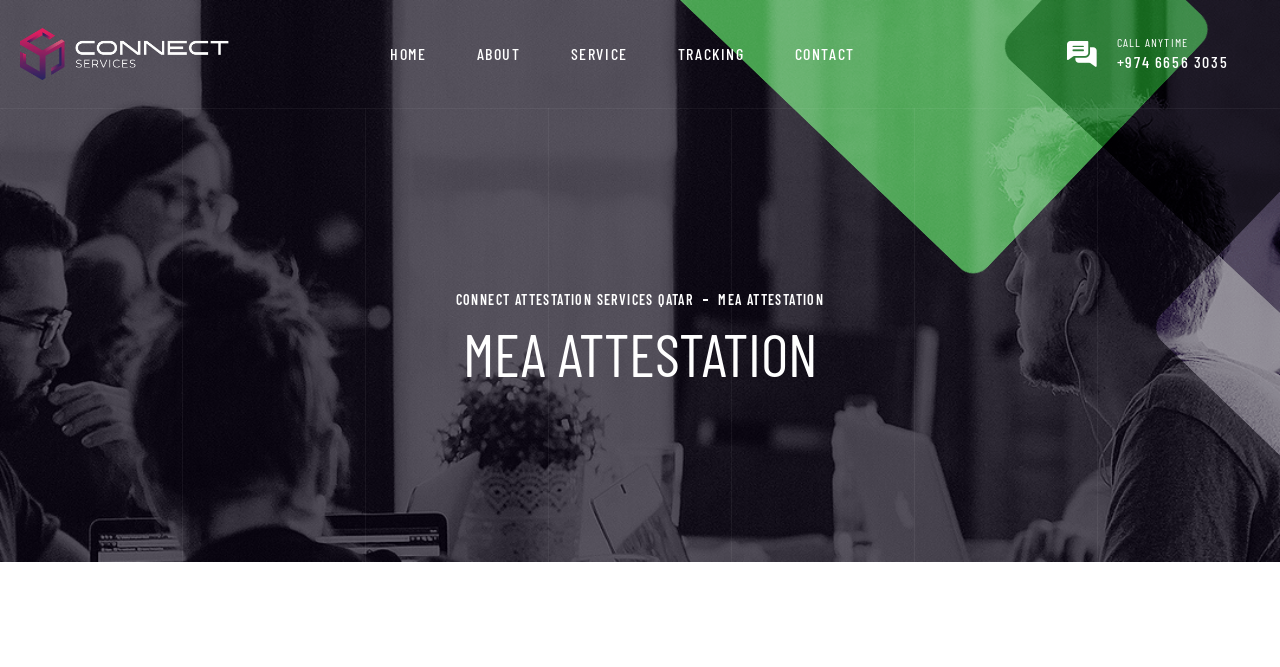Determine the bounding box coordinates of the clickable region to follow the instruction: "call anytime".

[0.872, 0.077, 0.96, 0.106]